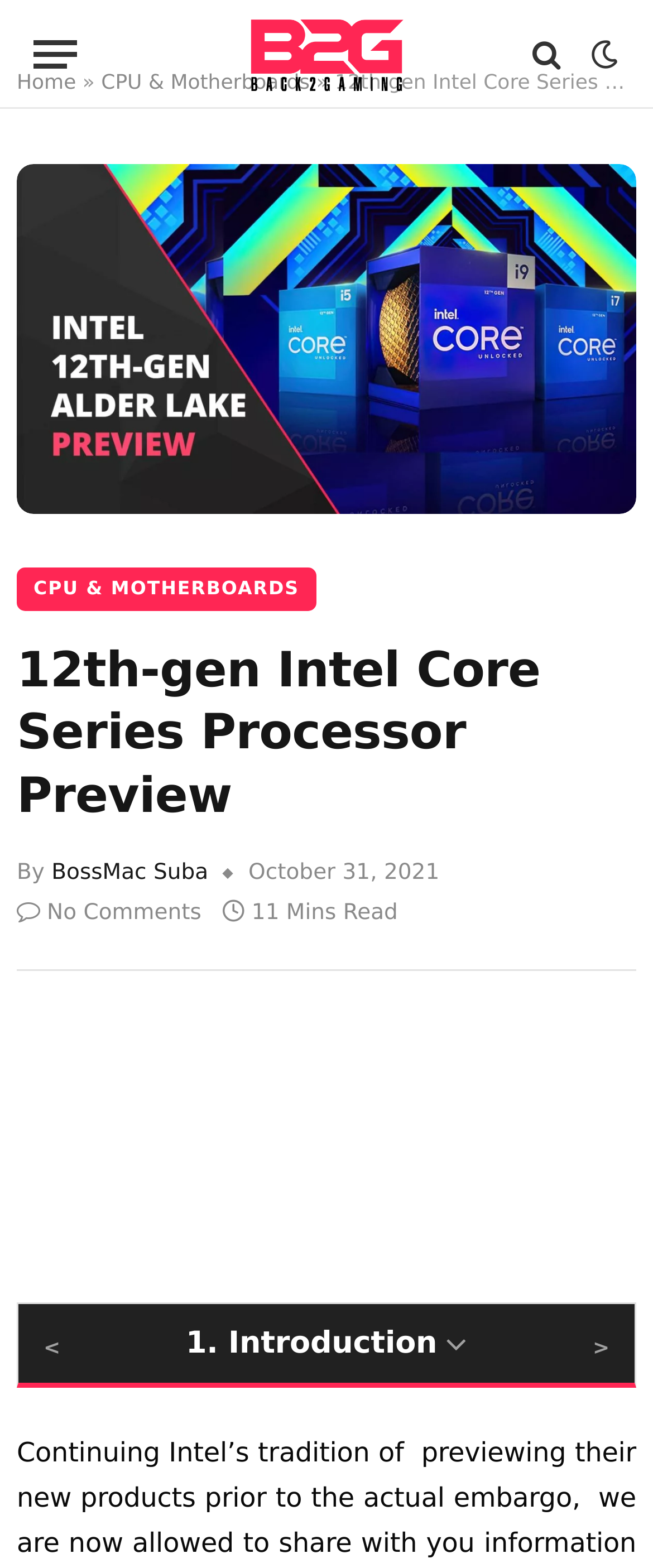Please provide a comprehensive answer to the question below using the information from the image: What is the date of the article?

The date of the article can be found by looking at the text below the main heading. The text 'October 31, 2021' indicates that this is the date the article was published.